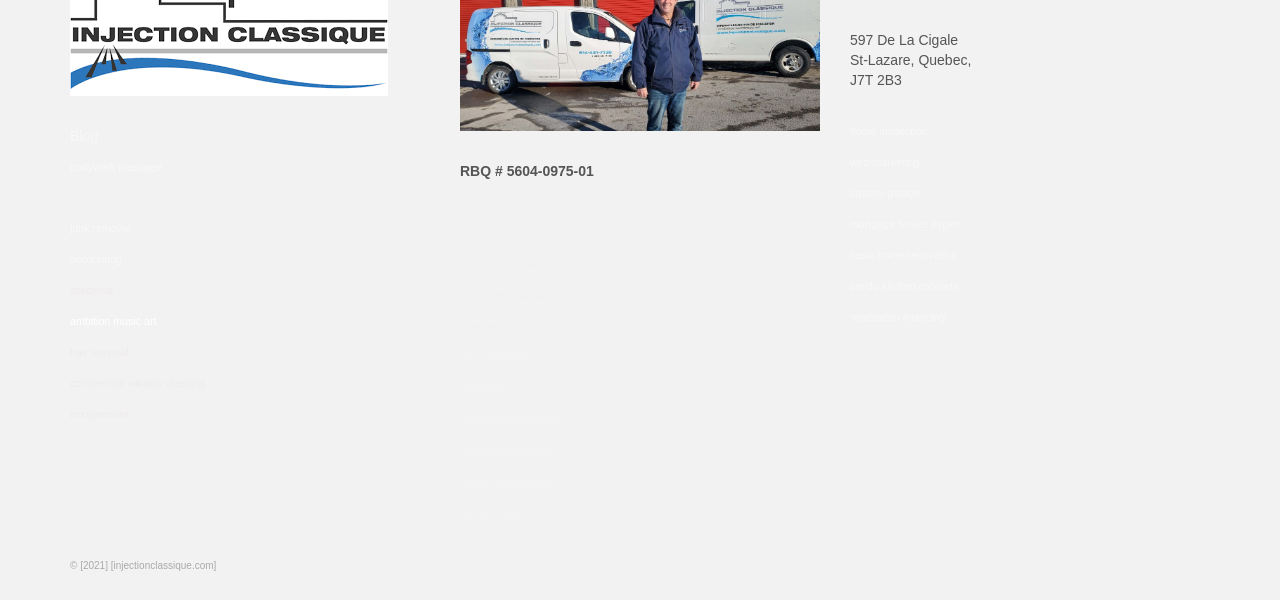Identify the bounding box coordinates of the HTML element based on this description: "thepinkwandcalgary".

[0.359, 0.735, 0.433, 0.762]